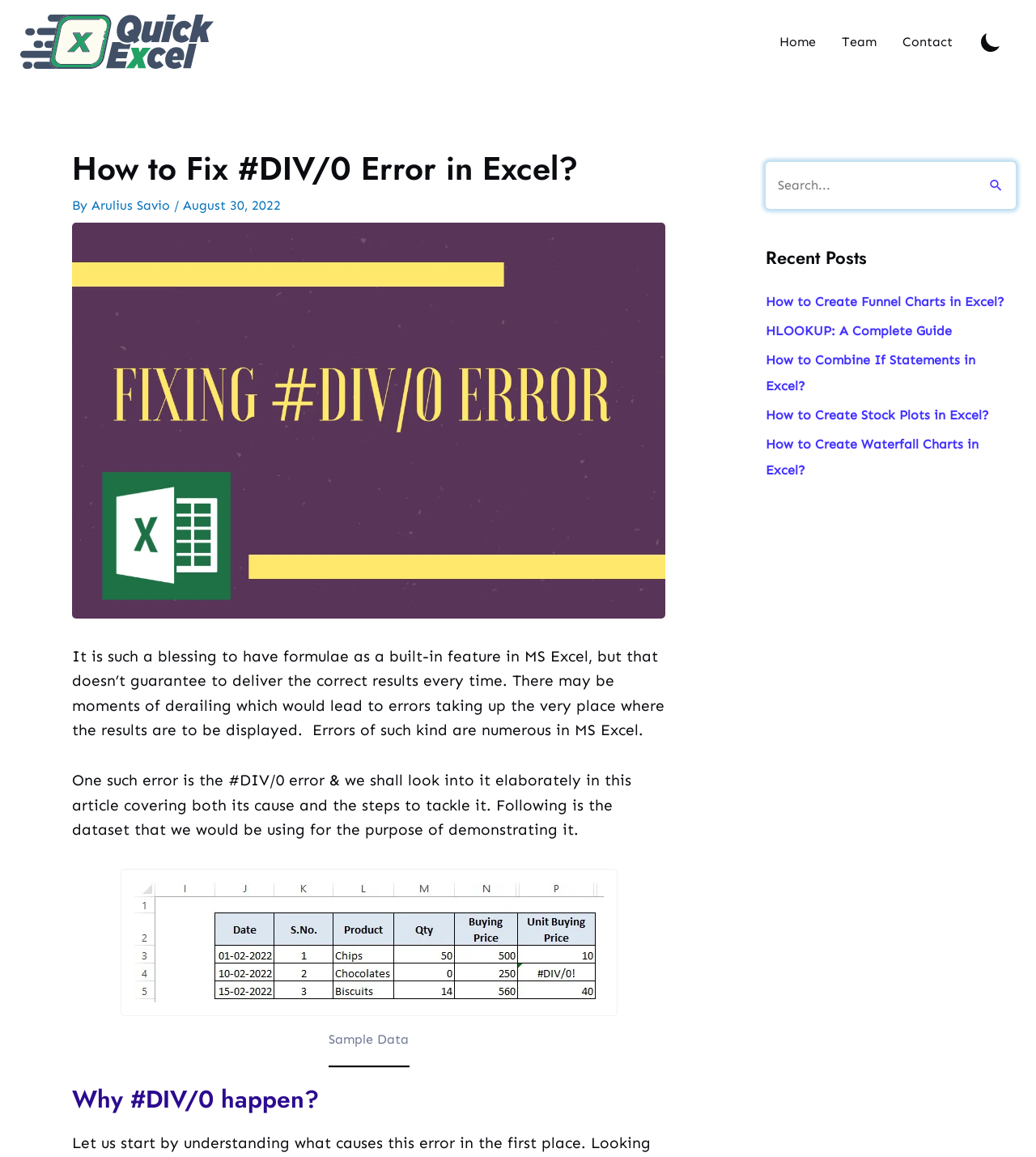Please find the bounding box coordinates of the clickable region needed to complete the following instruction: "Read the article by Arulius Savio". The bounding box coordinates must consist of four float numbers between 0 and 1, i.e., [left, top, right, bottom].

[0.088, 0.171, 0.168, 0.184]